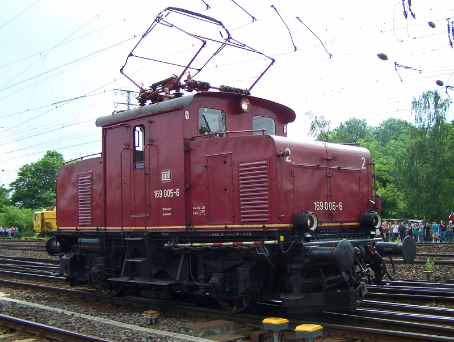Please respond in a single word or phrase: 
What type of current did the locomotive use?

Single-phase alternating current